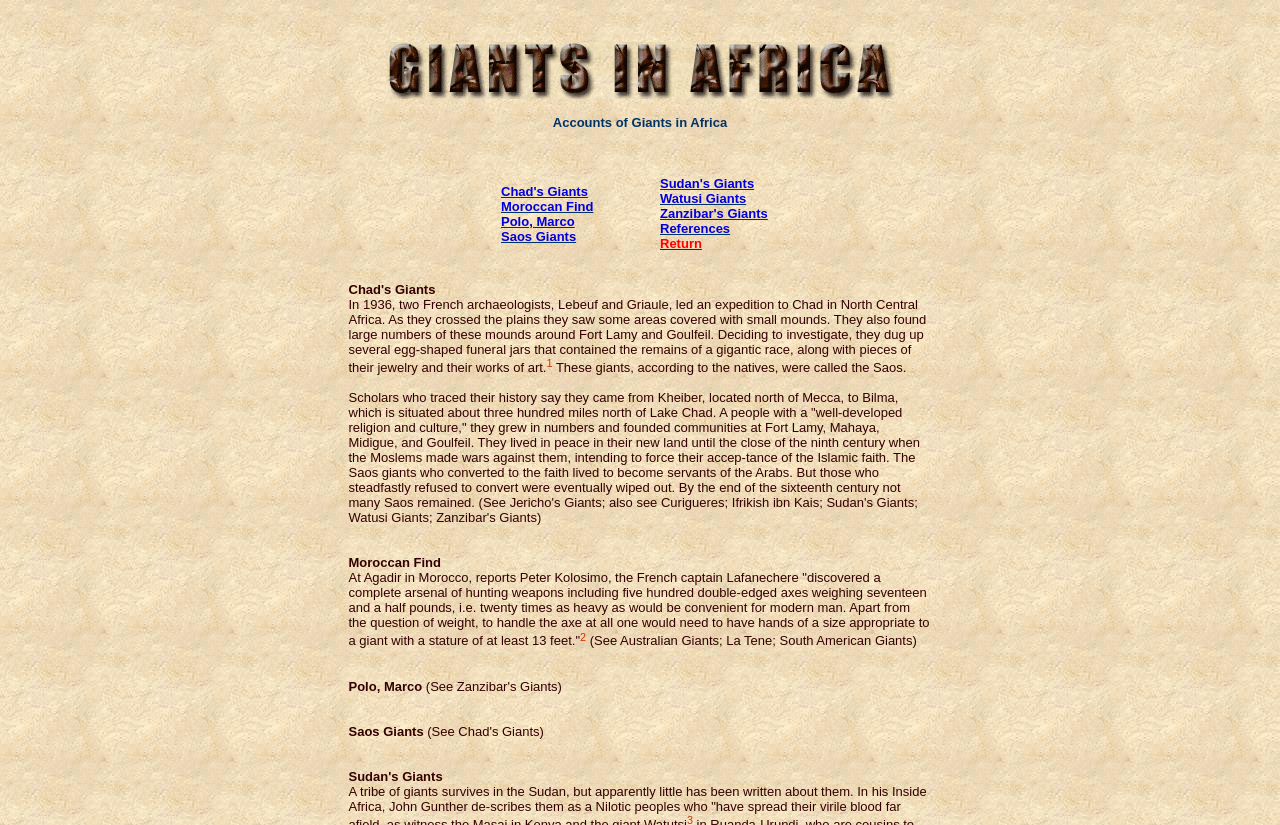Determine the bounding box coordinates of the region I should click to achieve the following instruction: "Click on Chad's Giants". Ensure the bounding box coordinates are four float numbers between 0 and 1, i.e., [left, top, right, bottom].

[0.391, 0.222, 0.459, 0.241]